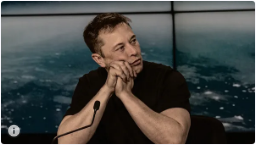Is the background of the image a cityscape?
Look at the screenshot and give a one-word or phrase answer.

No